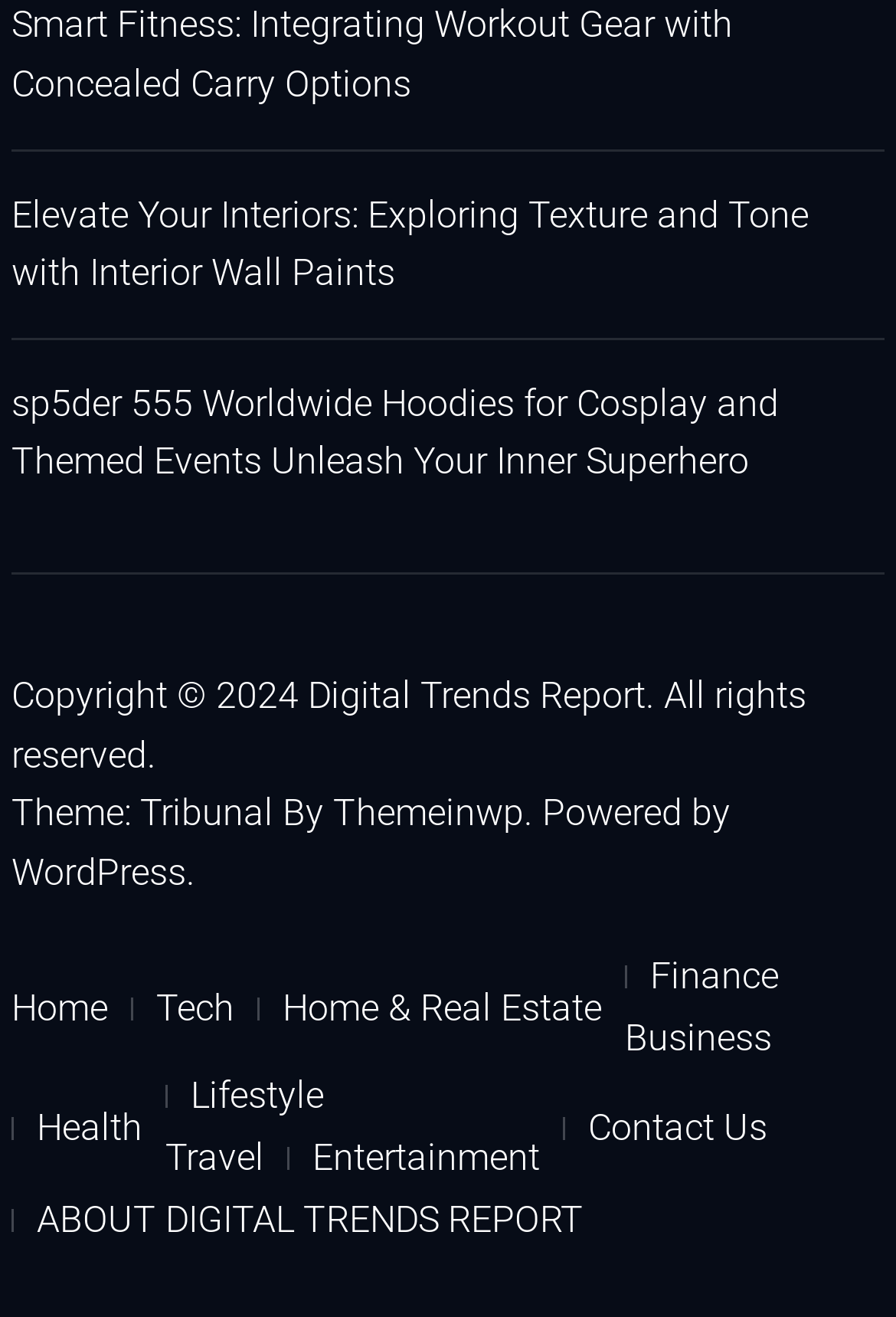Pinpoint the bounding box coordinates of the element to be clicked to execute the instruction: "Contact us".

[0.628, 0.834, 0.882, 0.878]